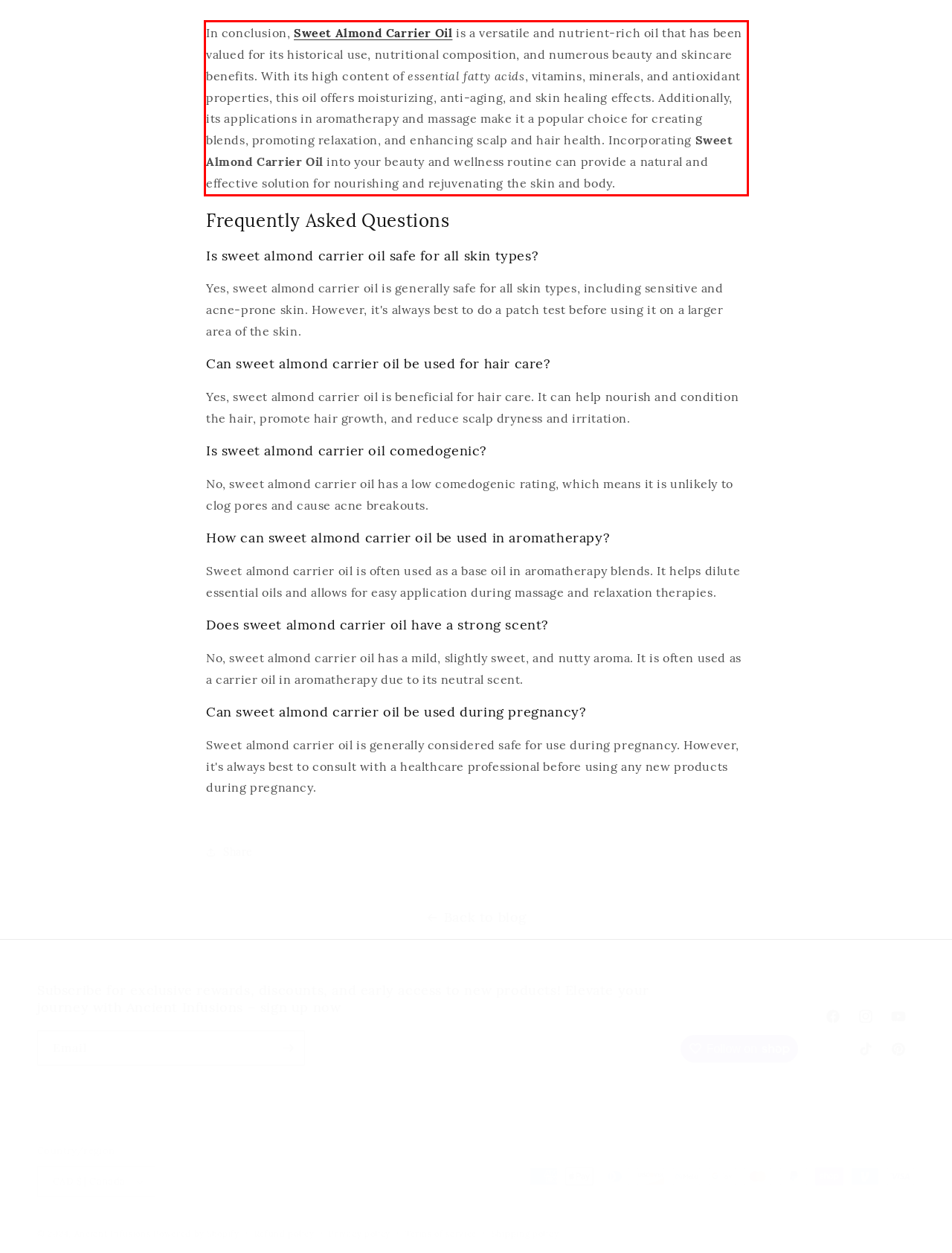Please extract the text content within the red bounding box on the webpage screenshot using OCR.

In conclusion, Sweet Almond Carrier Oil is a versatile and nutrient-rich oil that has been valued for its historical use, nutritional composition, and numerous beauty and skincare benefits. With its high content of essential fatty acids, vitamins, minerals, and antioxidant properties, this oil offers moisturizing, anti-aging, and skin healing effects. Additionally, its applications in aromatherapy and massage make it a popular choice for creating blends, promoting relaxation, and enhancing scalp and hair health. Incorporating Sweet Almond Carrier Oil into your beauty and wellness routine can provide a natural and effective solution for nourishing and rejuvenating the skin and body.